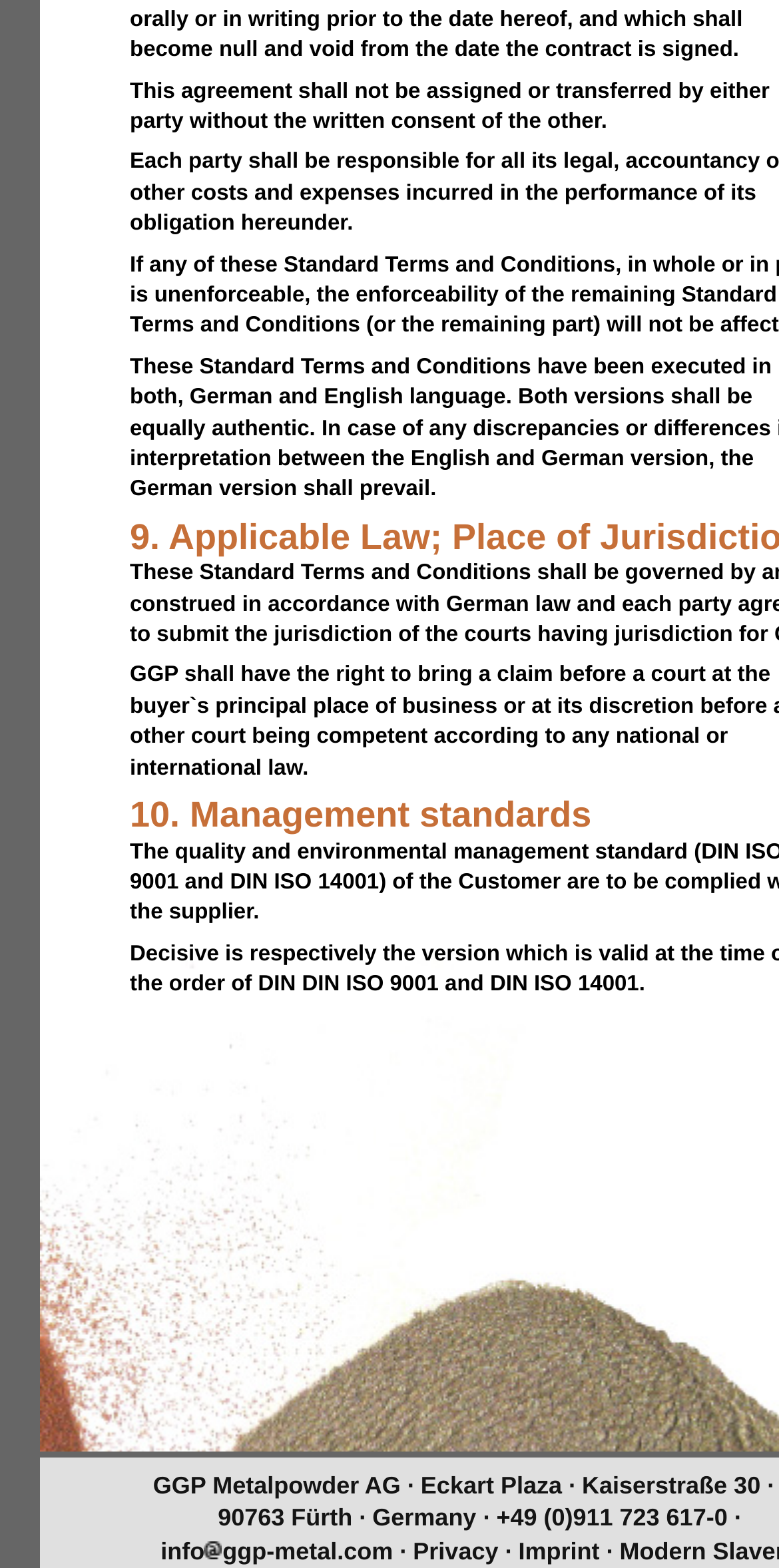Predict the bounding box coordinates for the UI element described as: "Privacy". The coordinates should be four float numbers between 0 and 1, presented as [left, top, right, bottom].

[0.53, 0.981, 0.64, 0.999]